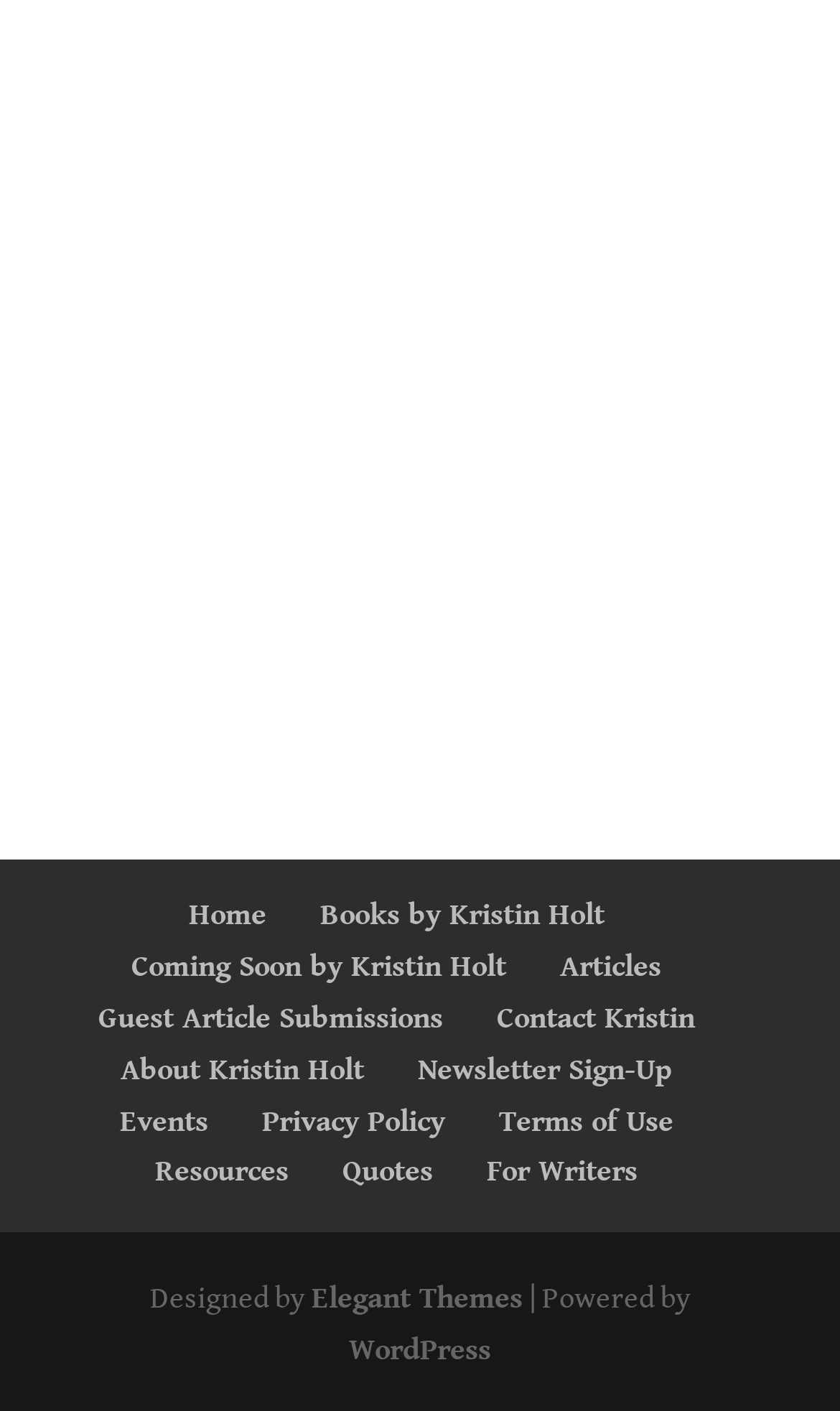Identify the bounding box coordinates for the region to click in order to carry out this instruction: "Go to Kristin Holt's home page". Provide the coordinates using four float numbers between 0 and 1, formatted as [left, top, right, bottom].

[0.224, 0.637, 0.317, 0.662]